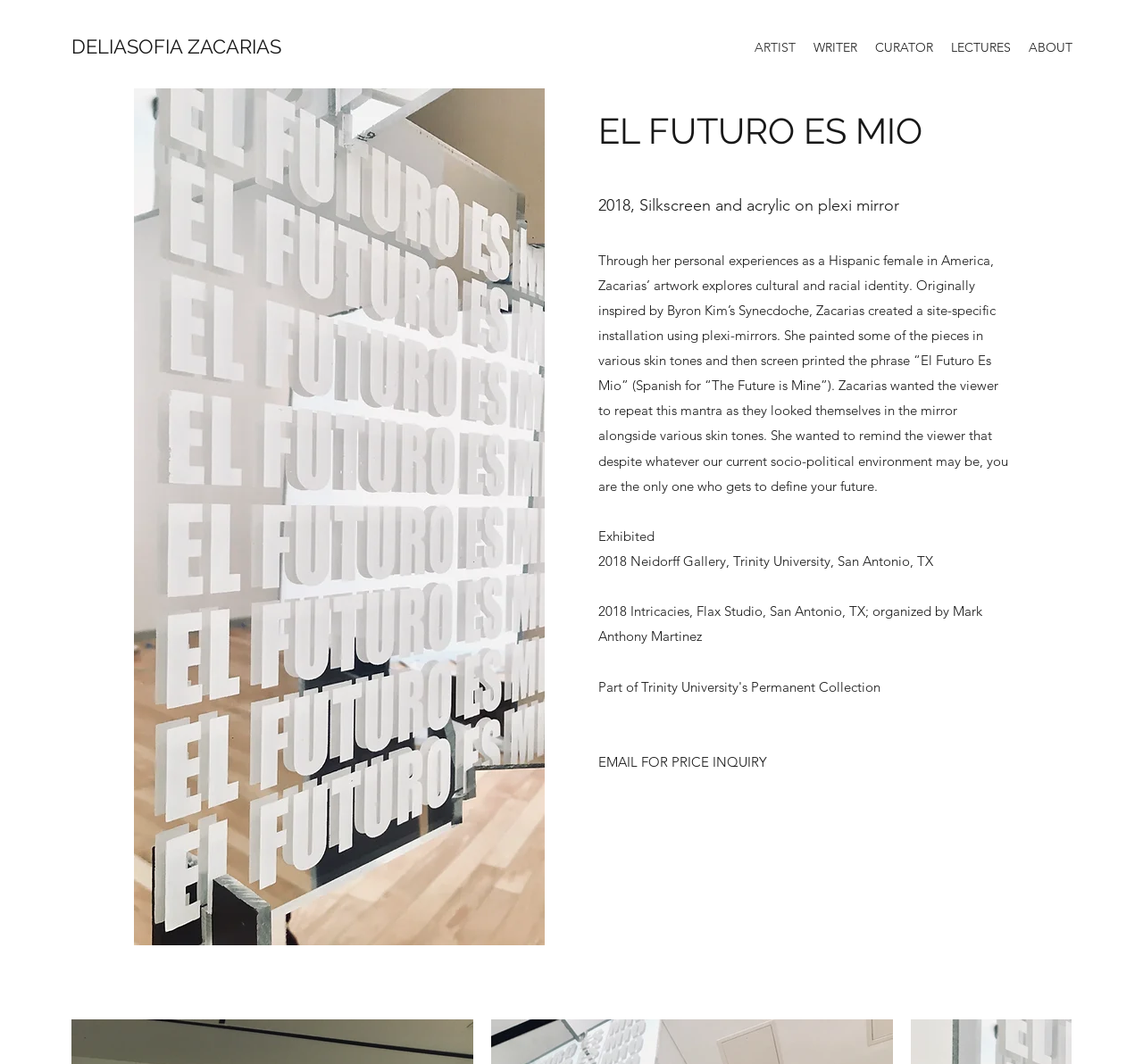Describe all the visual and textual components of the webpage comprehensively.

This webpage is about Deliasofia Zacarias, an artist, writer, and curator. At the top left, there is a link to her name, "DELIASOFIA ZACARIAS". To the right of this link, there is a navigation menu labeled "Site" that contains several links, including "ARTIST", "WRITER", "CURATOR", "LECTURES", and "ABOUT". 

Below the navigation menu, there is a large image, "IMG_8257.jpg", that takes up most of the width of the page. Above the image, there is a heading "EL FUTURO ES MIO" in a larger font size. 

To the right of the image, there is a block of text that describes the artwork "EL FUTURO ES MIO". The text explains that the artwork explores cultural and racial identity and was inspired by Byron Kim's Synecdoche. It also describes the installation and the artist's intention behind the piece. 

Below the descriptive text, there are several lines of text that provide more information about the artwork, including the exhibition history. The text mentions that the artwork was exhibited at the Neidorff Gallery, Trinity University, San Antonio, TX, and at Flax Studio, San Antonio, TX. 

Finally, at the bottom of the page, there is a call to action, "EMAIL FOR PRICE INQUIRY", for those interested in purchasing the artwork.